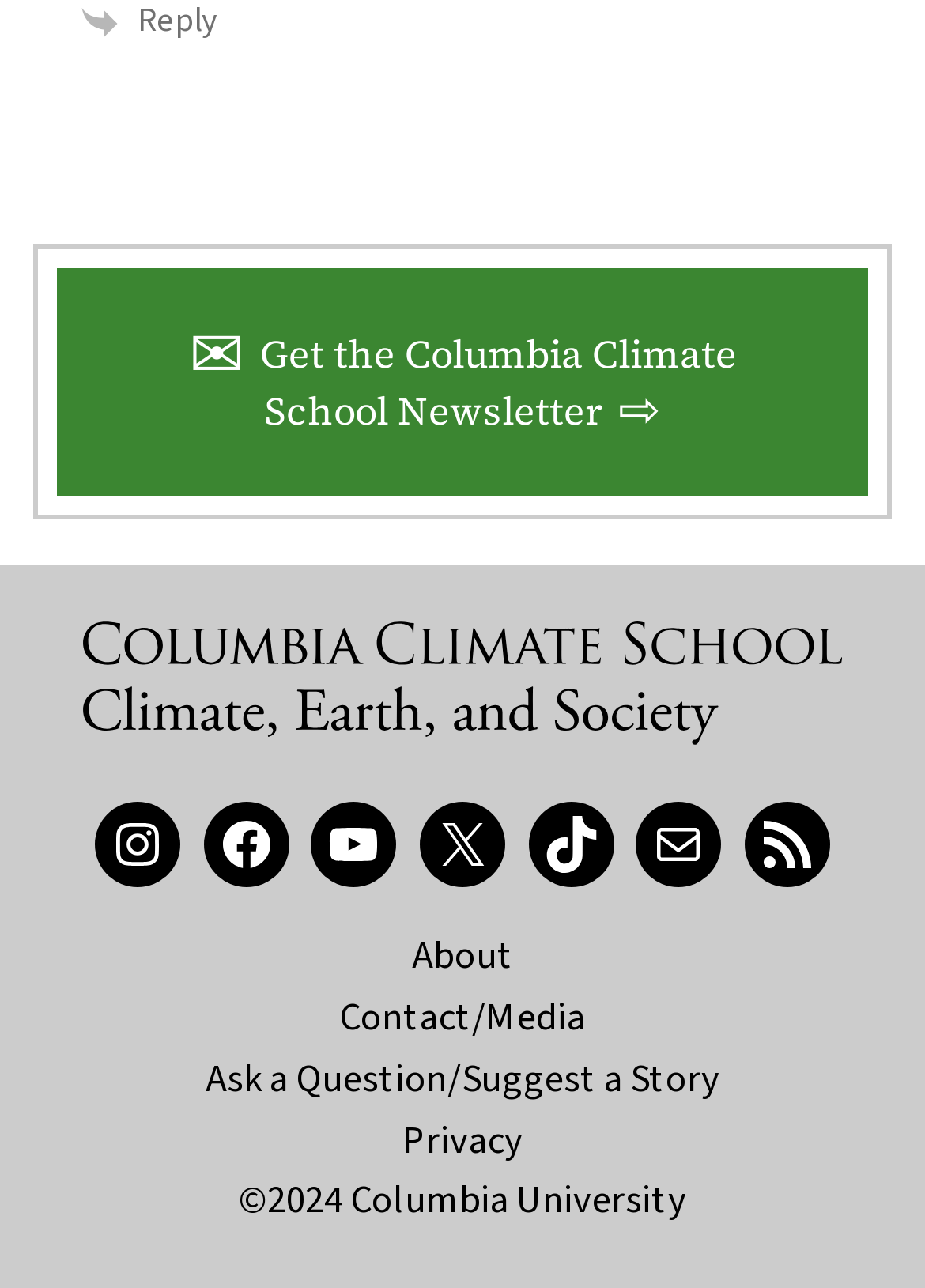Using the provided element description "Ask a Question/Suggest a Story", determine the bounding box coordinates of the UI element.

[0.222, 0.815, 0.778, 0.858]